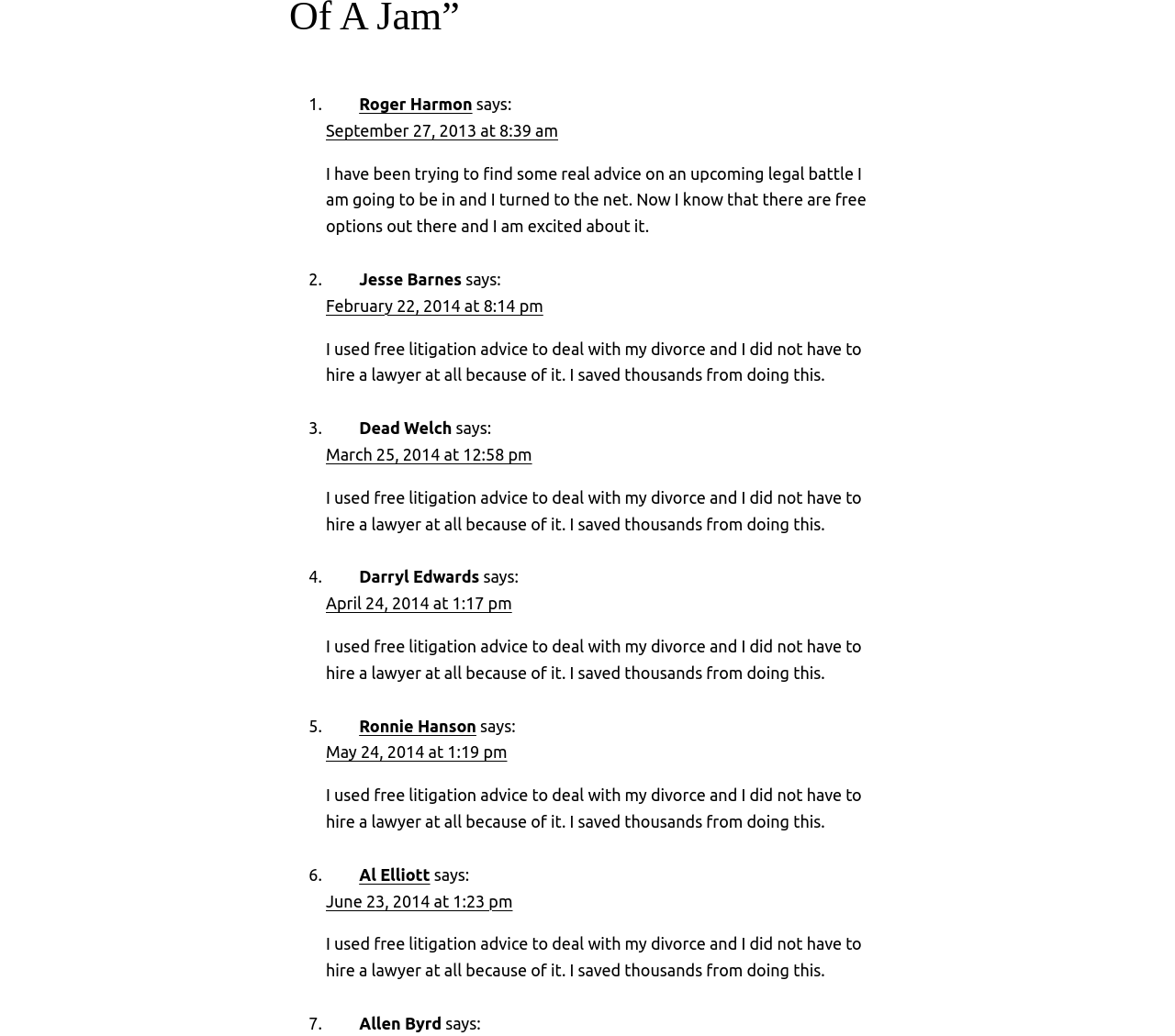Please specify the bounding box coordinates of the clickable region to carry out the following instruction: "Click on the link to view the post of Darryl Edwards". The coordinates should be four float numbers between 0 and 1, in the format [left, top, right, bottom].

[0.306, 0.548, 0.408, 0.565]